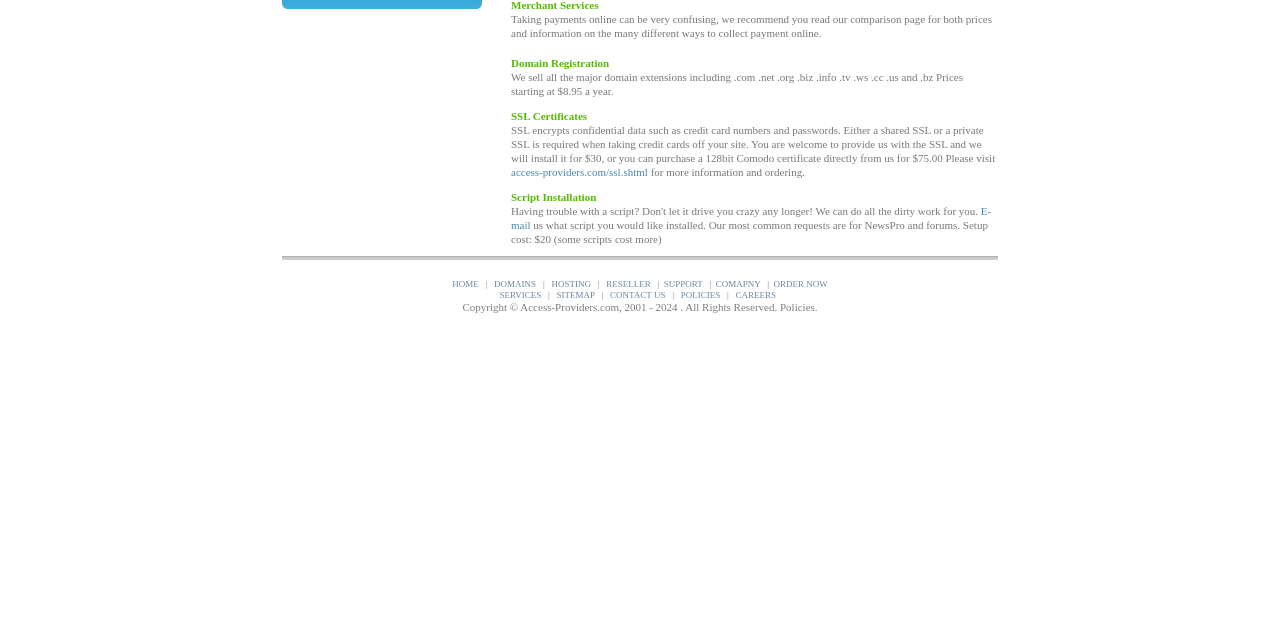Extract the bounding box coordinates of the UI element described: "contact us". Provide the coordinates in the format [left, top, right, bottom] with values ranging from 0 to 1.

[0.477, 0.453, 0.522, 0.469]